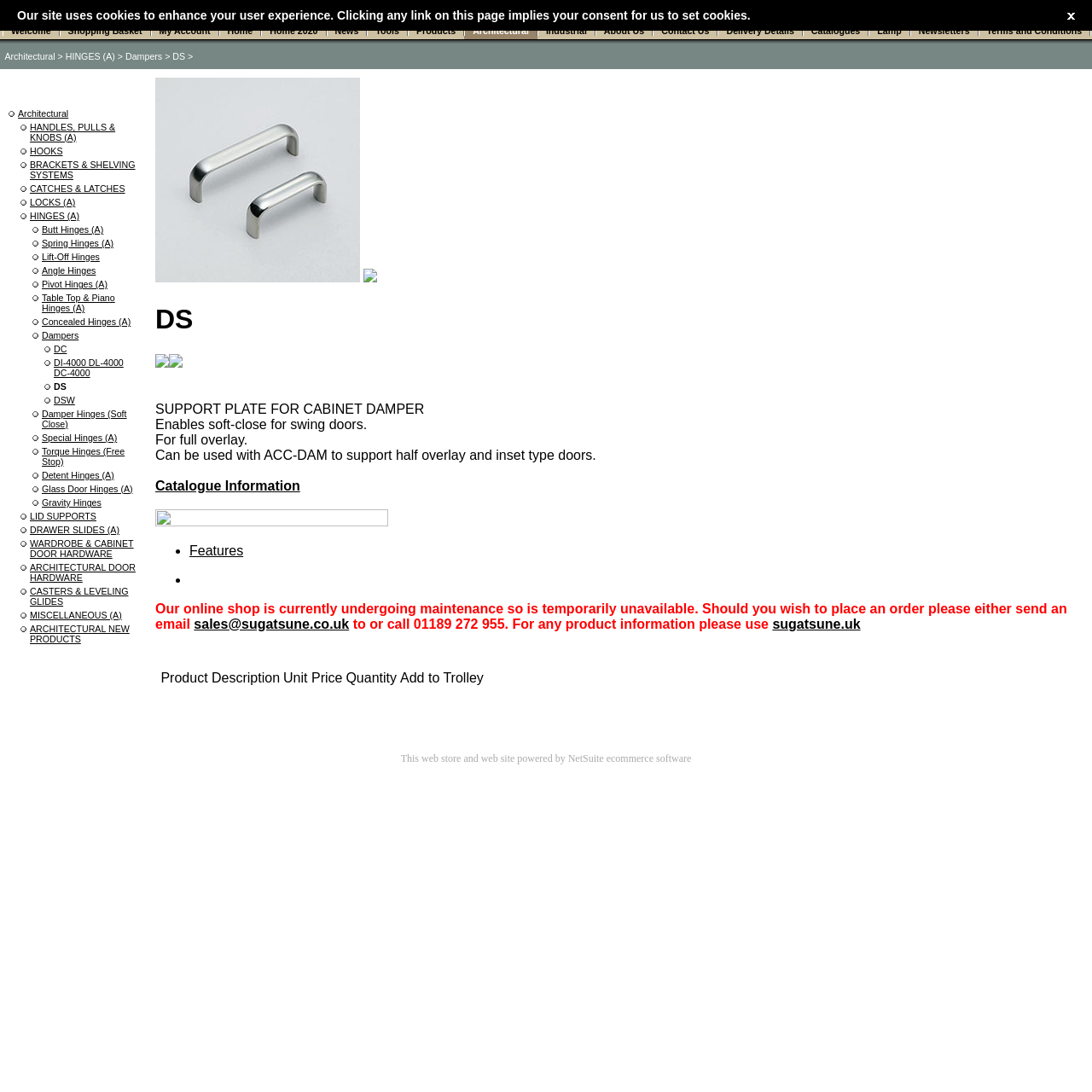Select the bounding box coordinates of the element I need to click to carry out the following instruction: "Click on Welcome".

[0.01, 0.018, 0.047, 0.036]